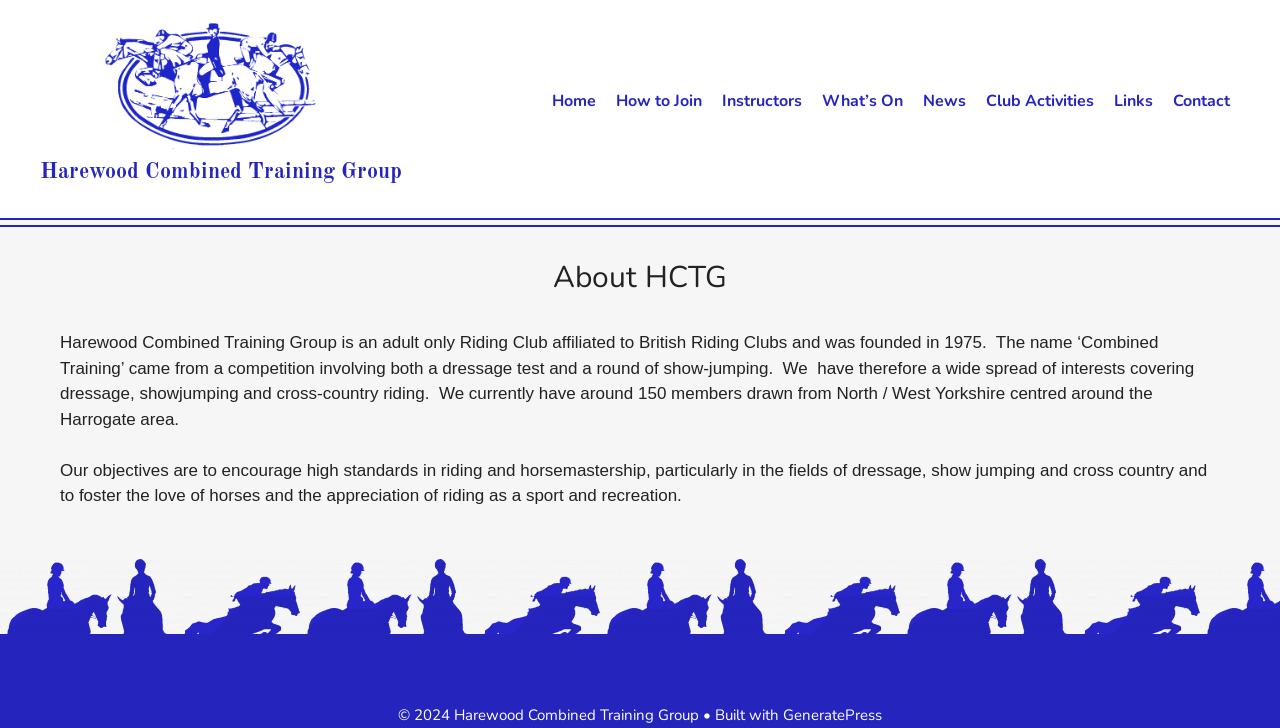Predict the bounding box of the UI element based on the description: "What’s On". The coordinates should be four float numbers between 0 and 1, formatted as [left, top, right, bottom].

[0.634, 0.105, 0.713, 0.173]